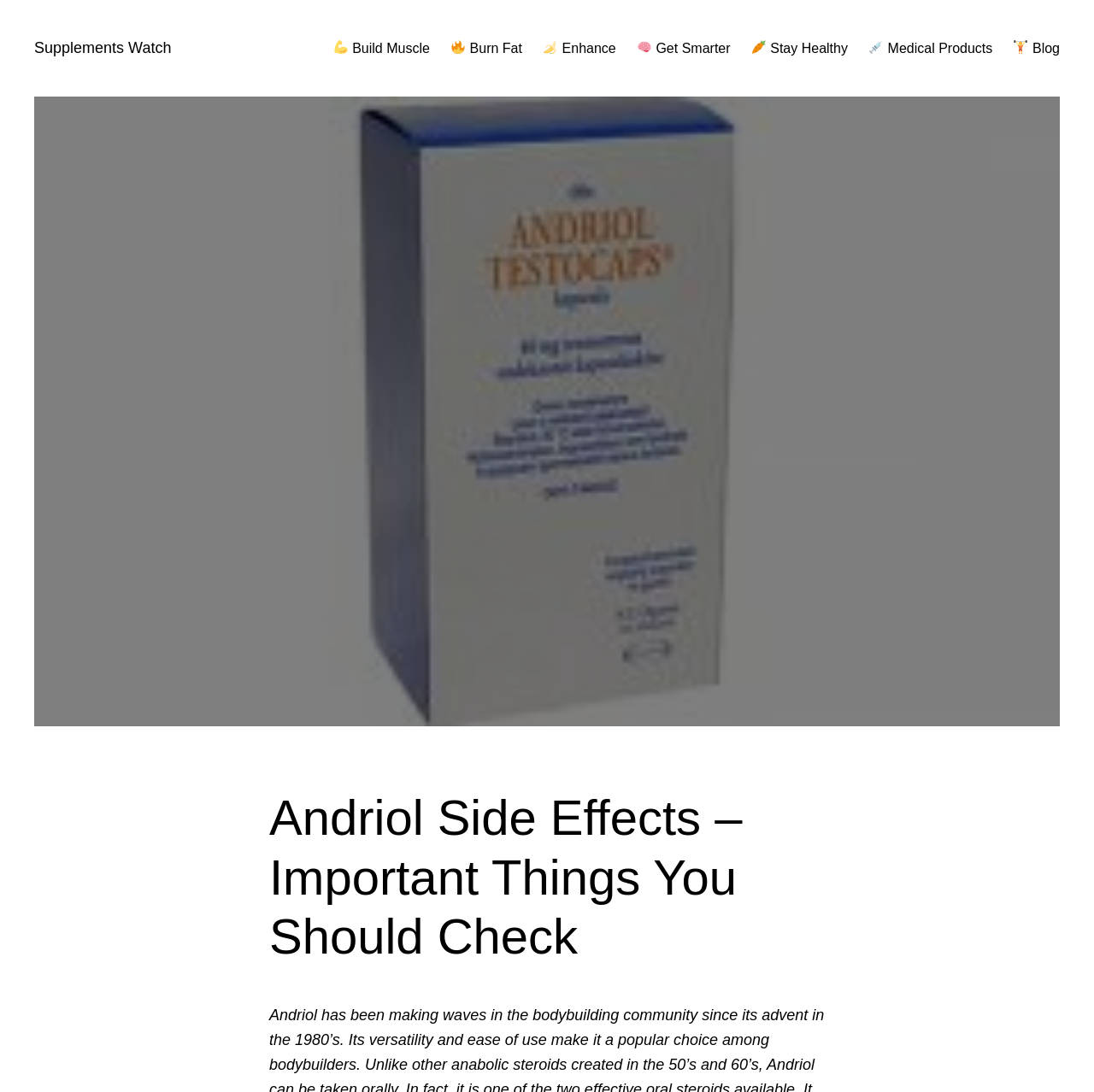What is the general theme of the webpage?
Please provide a comprehensive and detailed answer to the question.

The webpage's content, including the heading, image, and navigation links, suggests that the general theme is related to bodybuilding and supplements. The presence of links like 'Build Muscle' and 'Burn Fat' further supports this conclusion, indicating that the webpage is focused on providing information and resources related to bodybuilding and supplements.